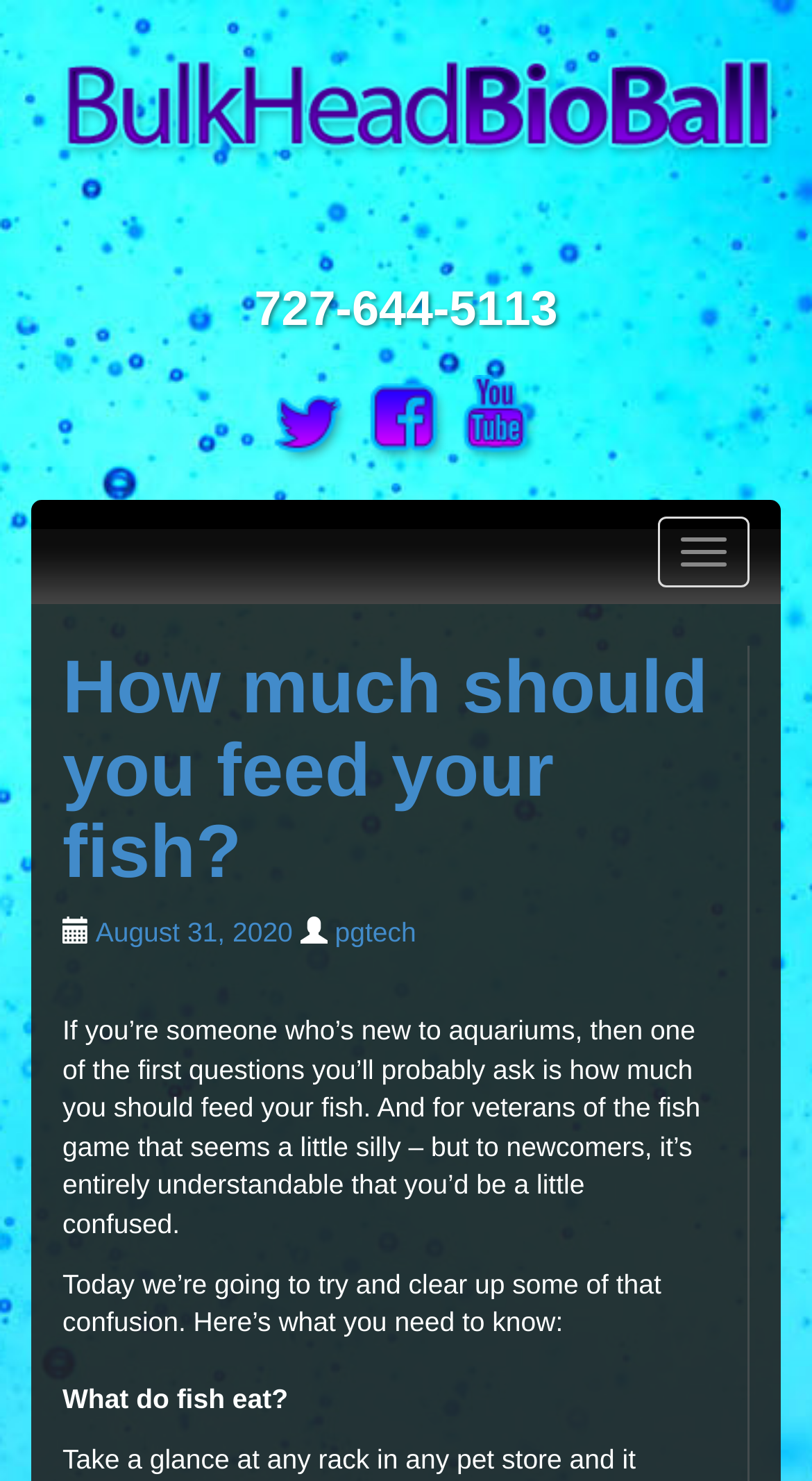Please indicate the bounding box coordinates for the clickable area to complete the following task: "Click the link to contact". The coordinates should be specified as four float numbers between 0 and 1, i.e., [left, top, right, bottom].

[0.072, 0.037, 0.962, 0.108]